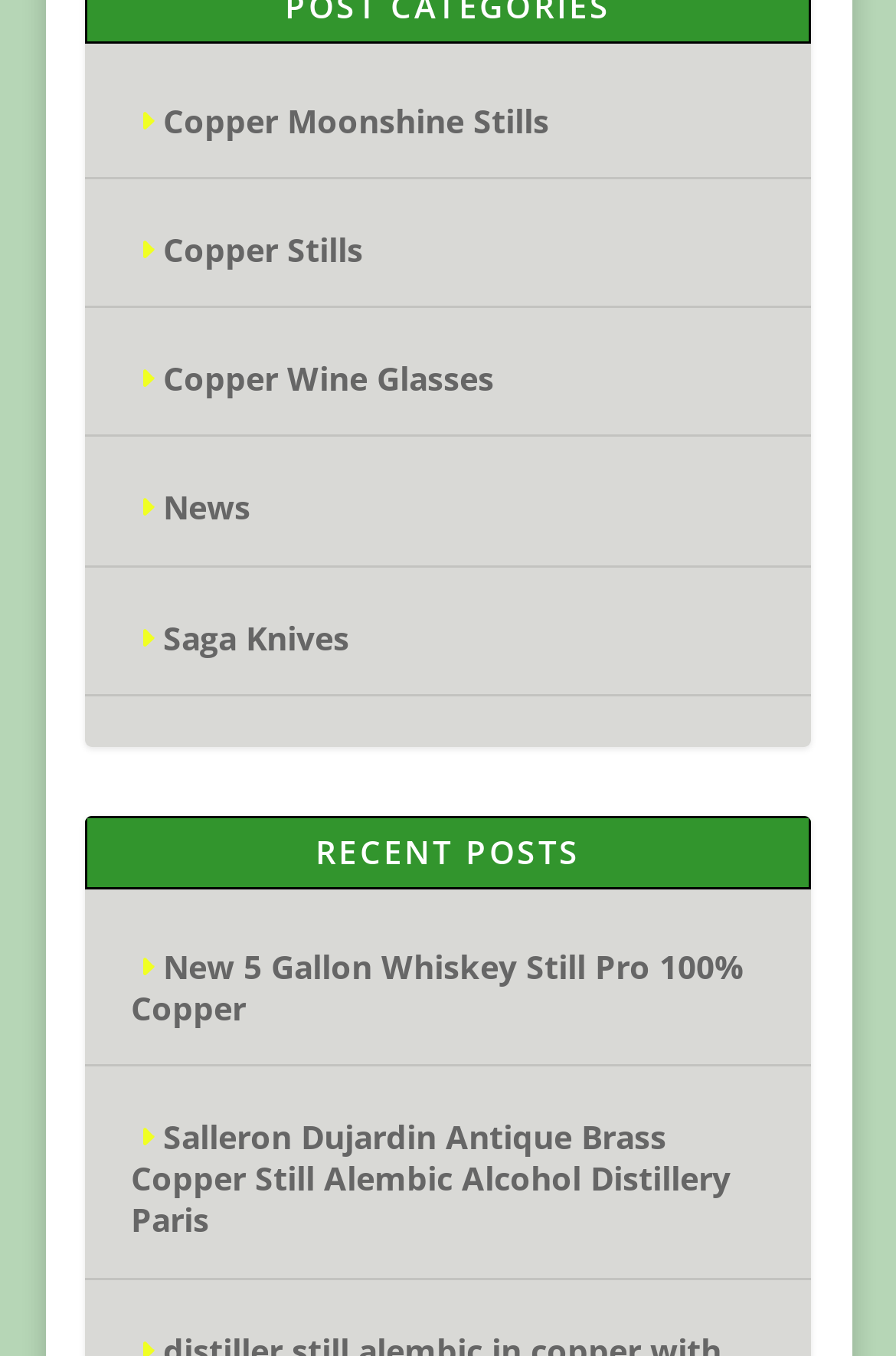Find the bounding box coordinates of the element you need to click on to perform this action: 'view recent posts'. The coordinates should be represented by four float values between 0 and 1, in the format [left, top, right, bottom].

[0.095, 0.601, 0.905, 0.655]